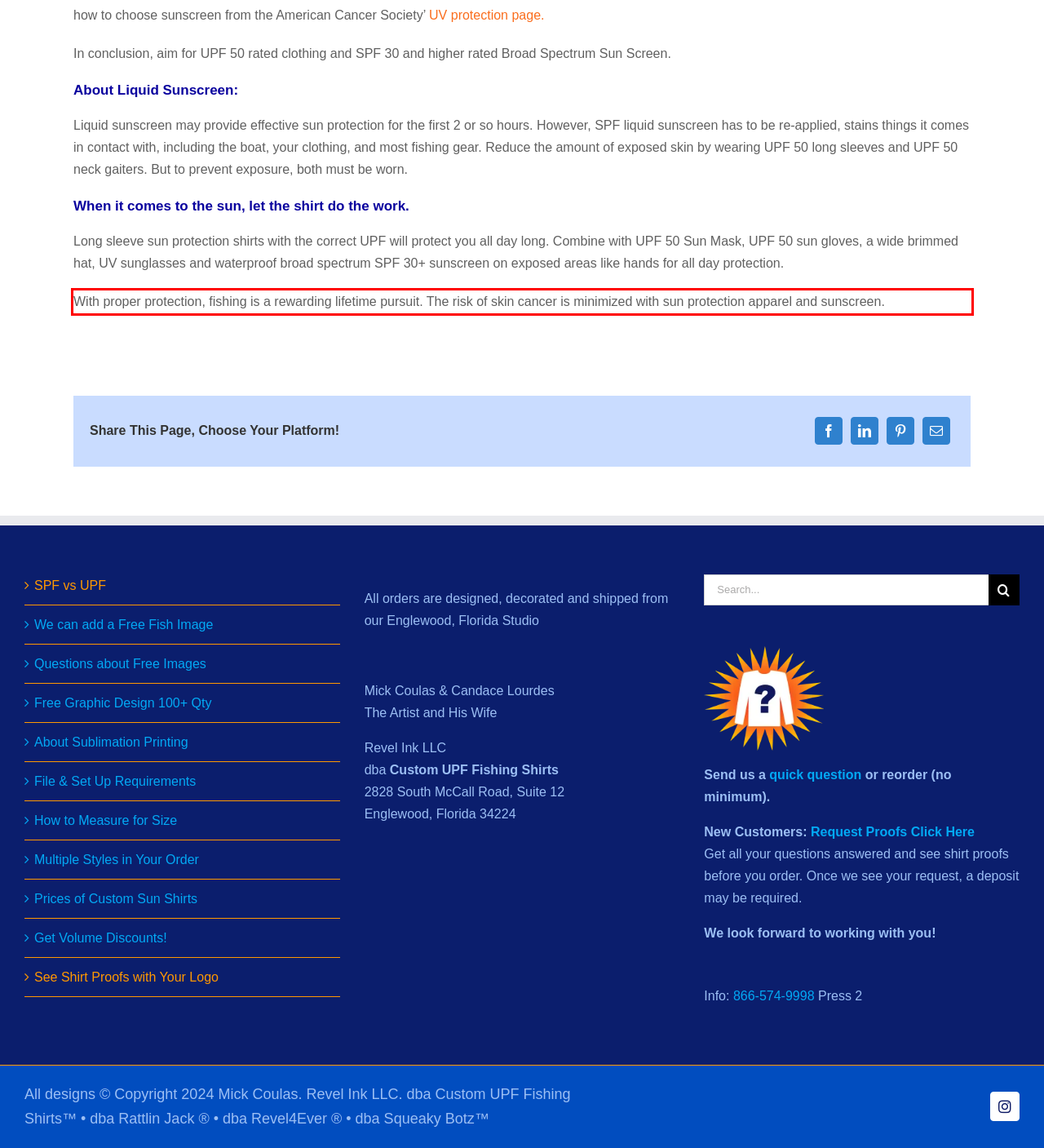You have a screenshot with a red rectangle around a UI element. Recognize and extract the text within this red bounding box using OCR.

With proper protection, fishing is a rewarding lifetime pursuit. The risk of skin cancer is minimized with sun protection apparel and sunscreen.